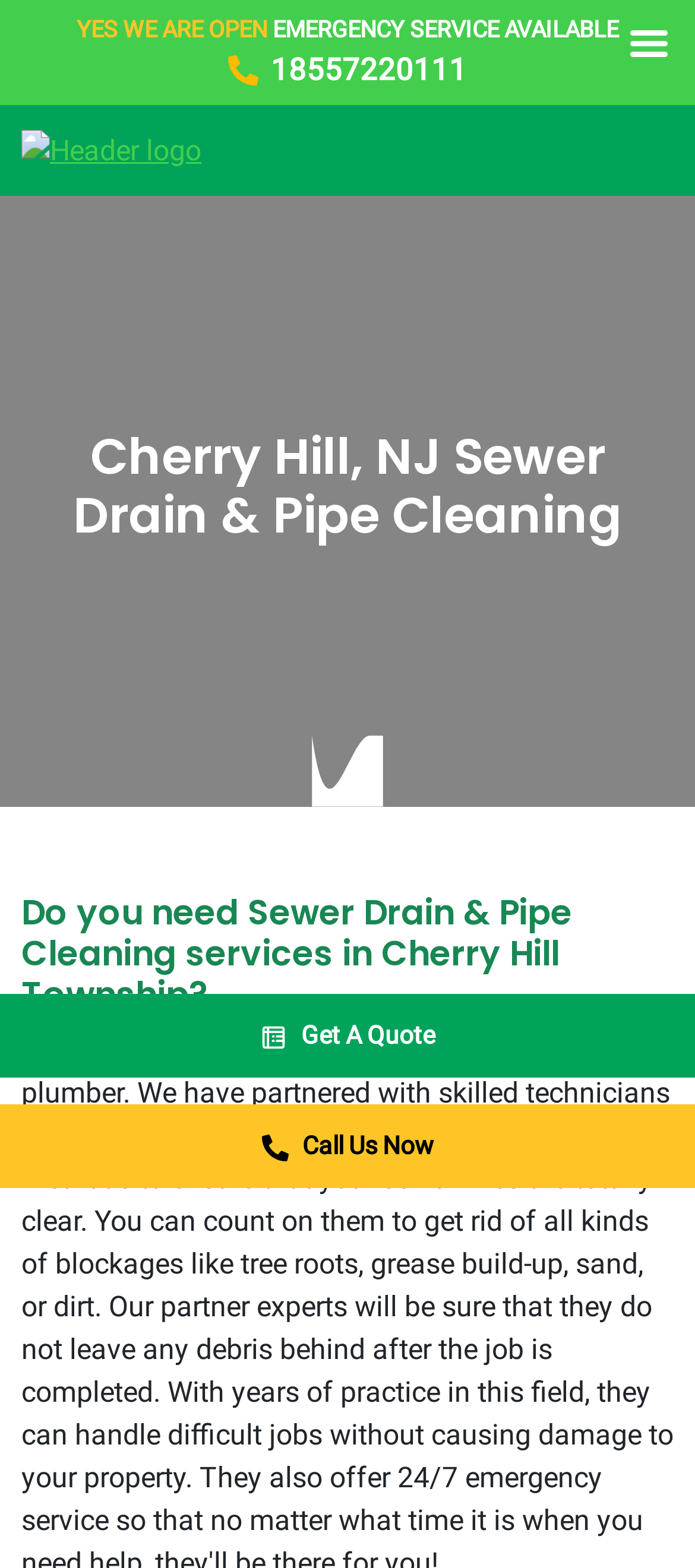What type of services does the company provide?
Using the image, provide a concise answer in one word or a short phrase.

Sewer drain and pipe cleaning services